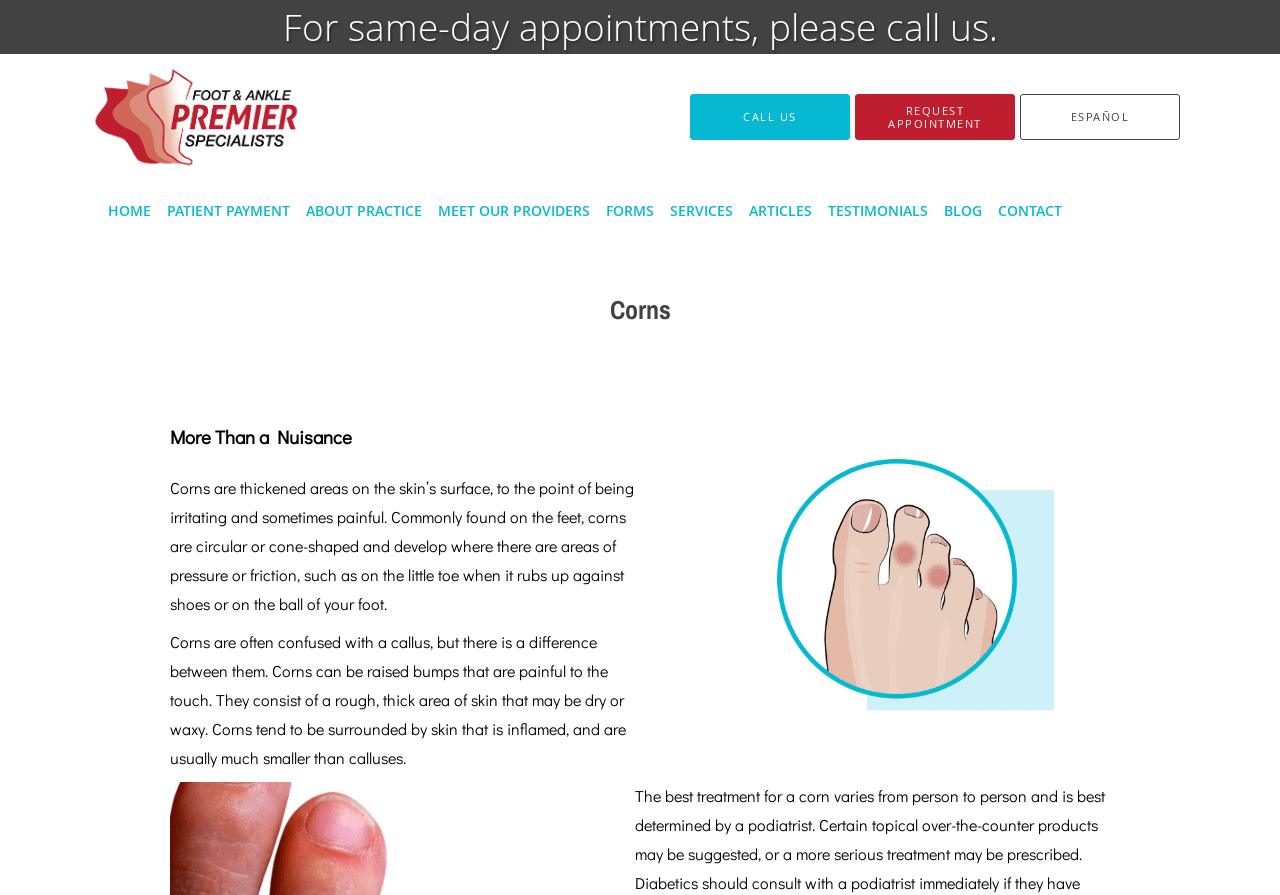Identify the bounding box coordinates of the section that should be clicked to achieve the task described: "Call the office".

[0.539, 0.105, 0.664, 0.157]